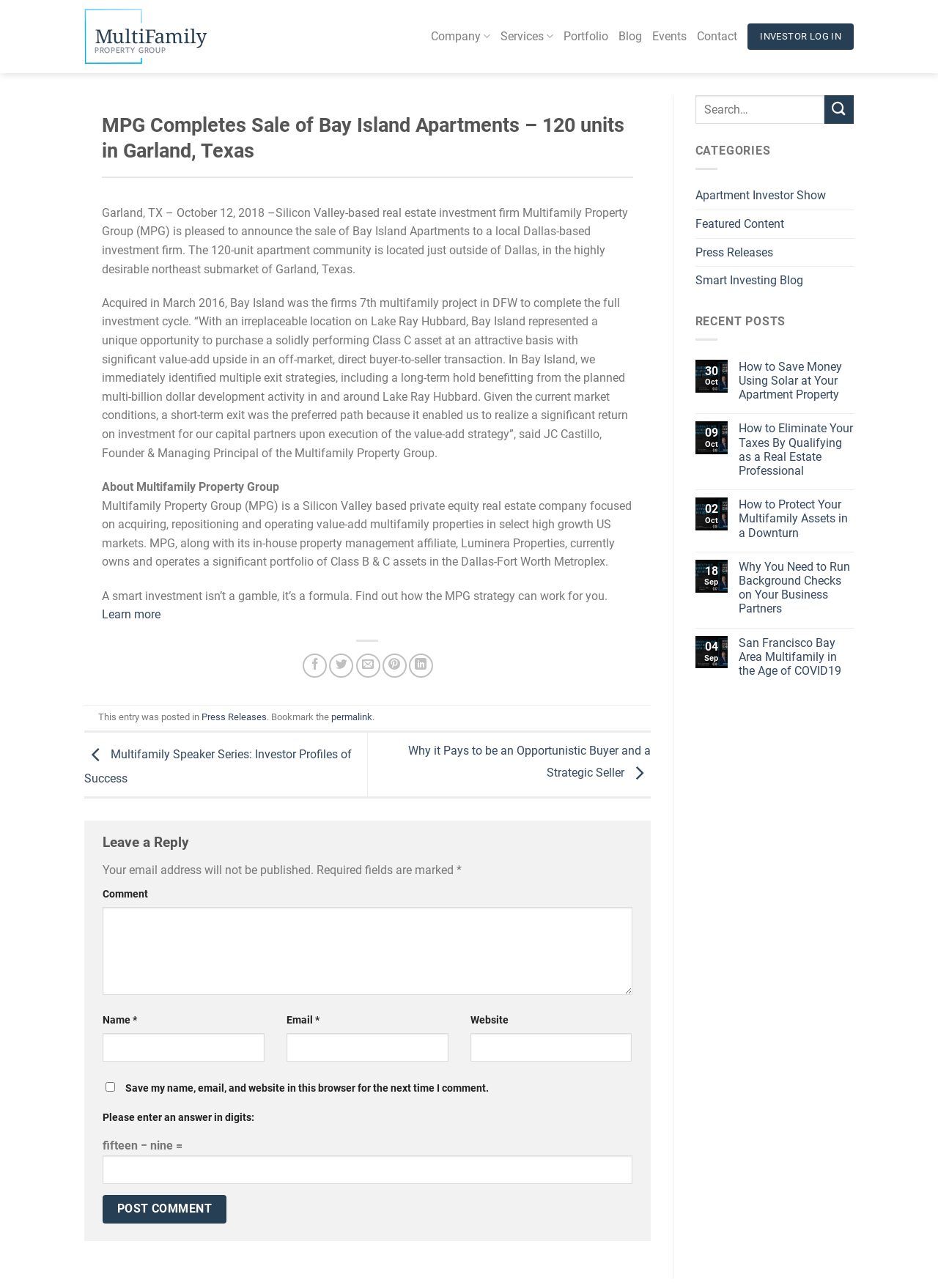Please specify the bounding box coordinates of the element that should be clicked to execute the given instruction: 'Read the 'How to Save Money Using Solar at Your Apartment Property' article'. Ensure the coordinates are four float numbers between 0 and 1, expressed as [left, top, right, bottom].

[0.788, 0.279, 0.91, 0.312]